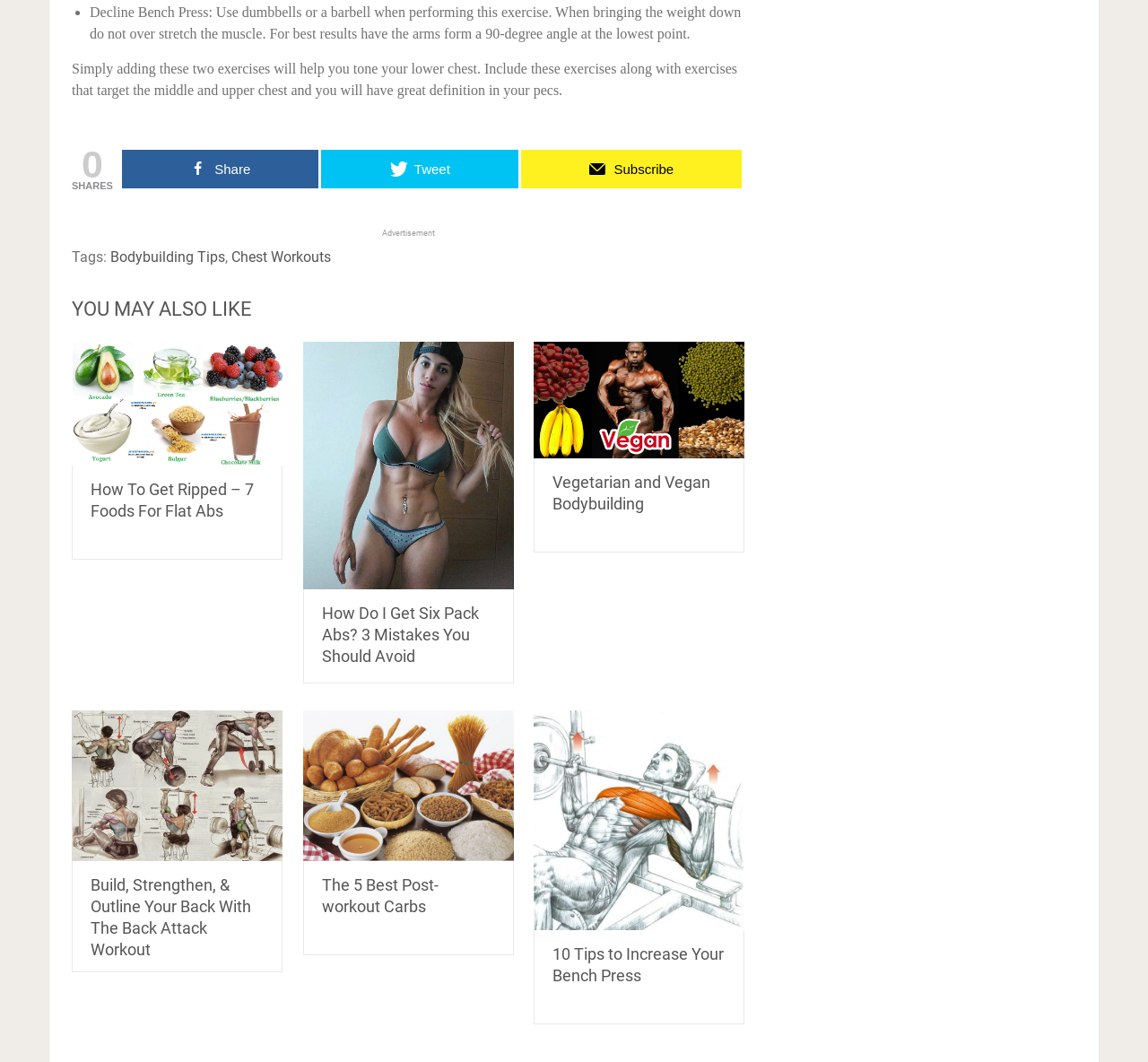Please find and report the bounding box coordinates of the element to click in order to perform the following action: "Share this article". The coordinates should be expressed as four float numbers between 0 and 1, in the format [left, top, right, bottom].

[0.106, 0.141, 0.278, 0.177]